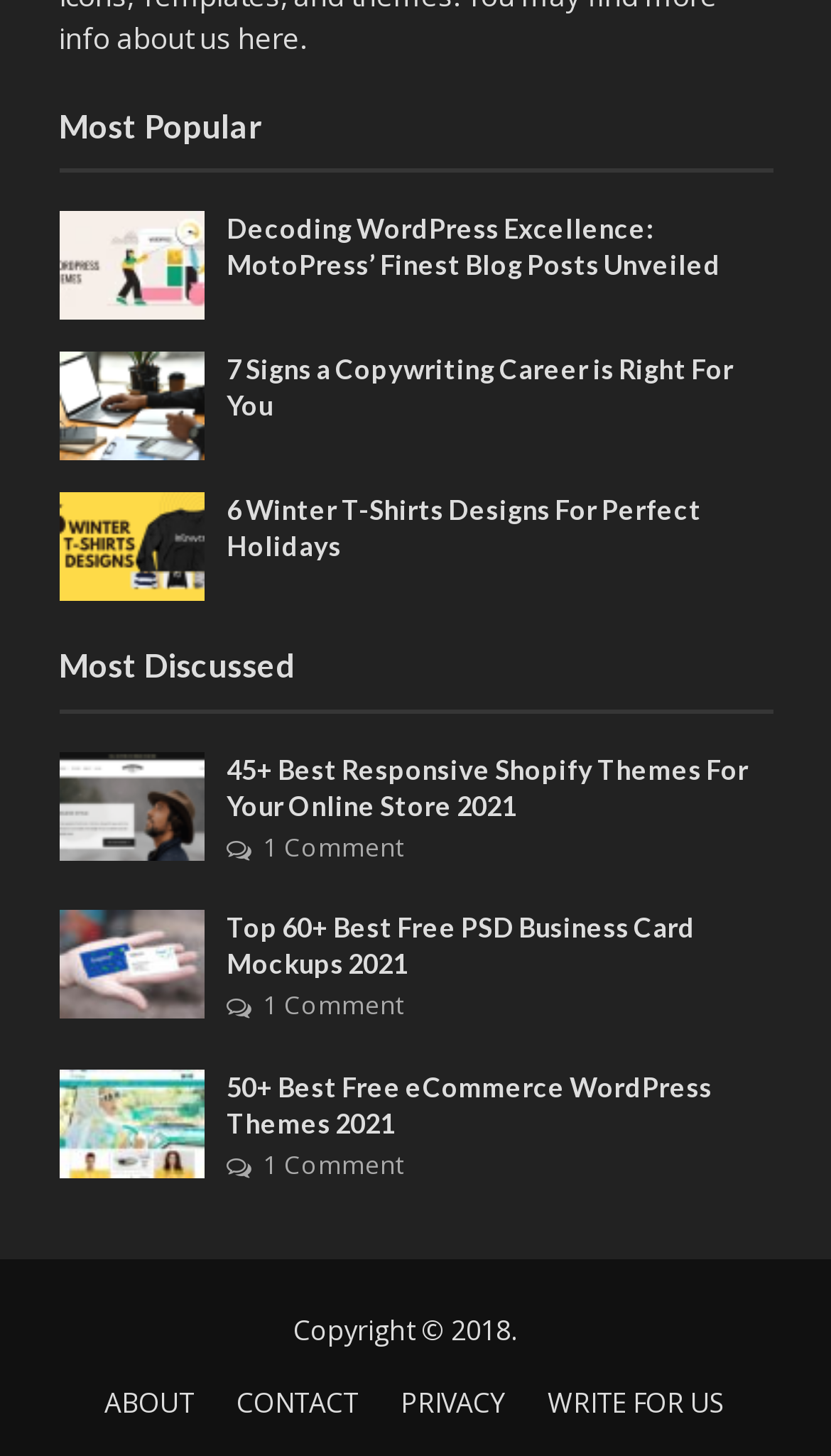What is the copyright year of the webpage?
Please use the image to provide a one-word or short phrase answer.

2018